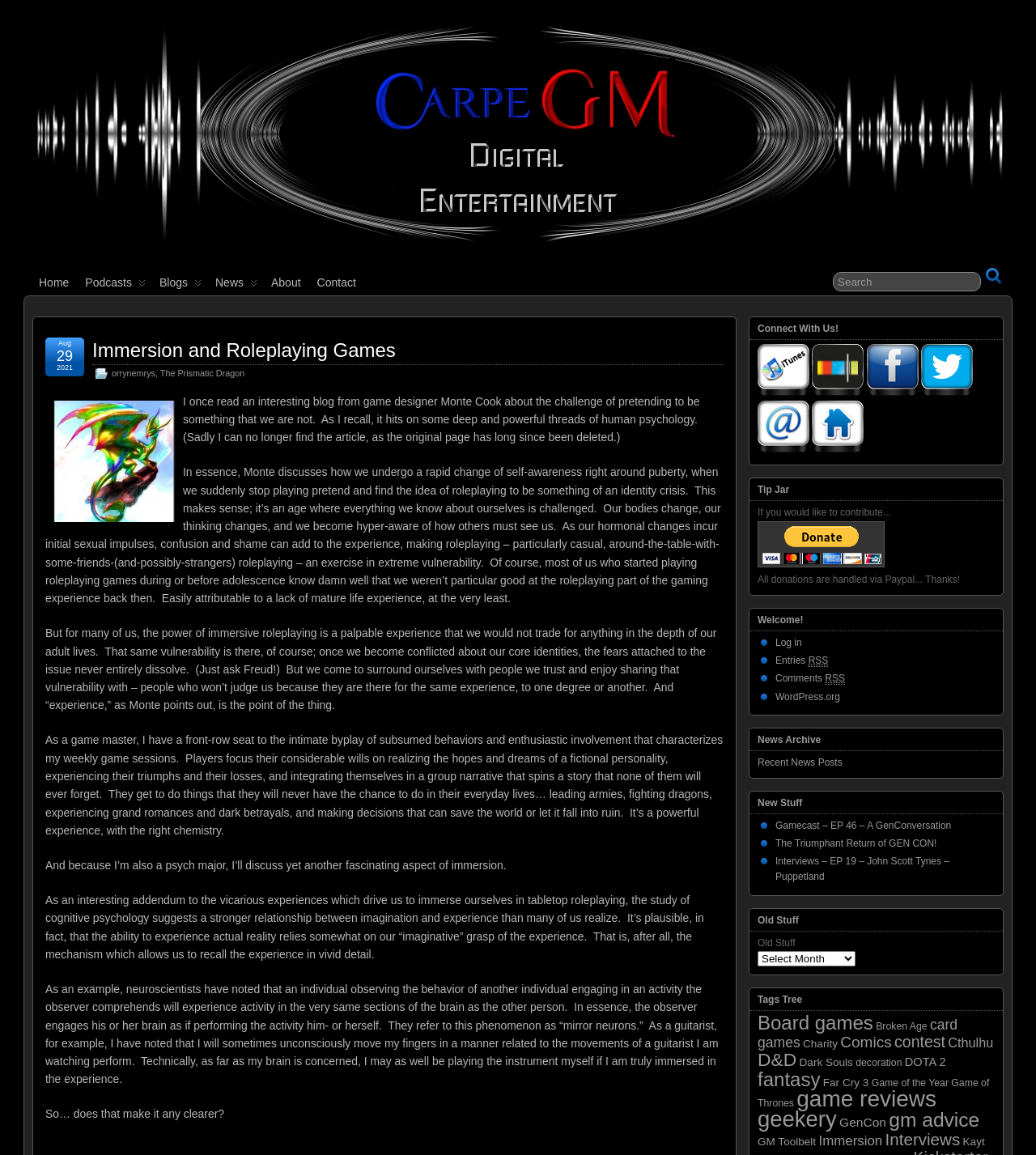Please answer the following question using a single word or phrase: 
What is the name of the social media platform mentioned on the webpage?

iTunes